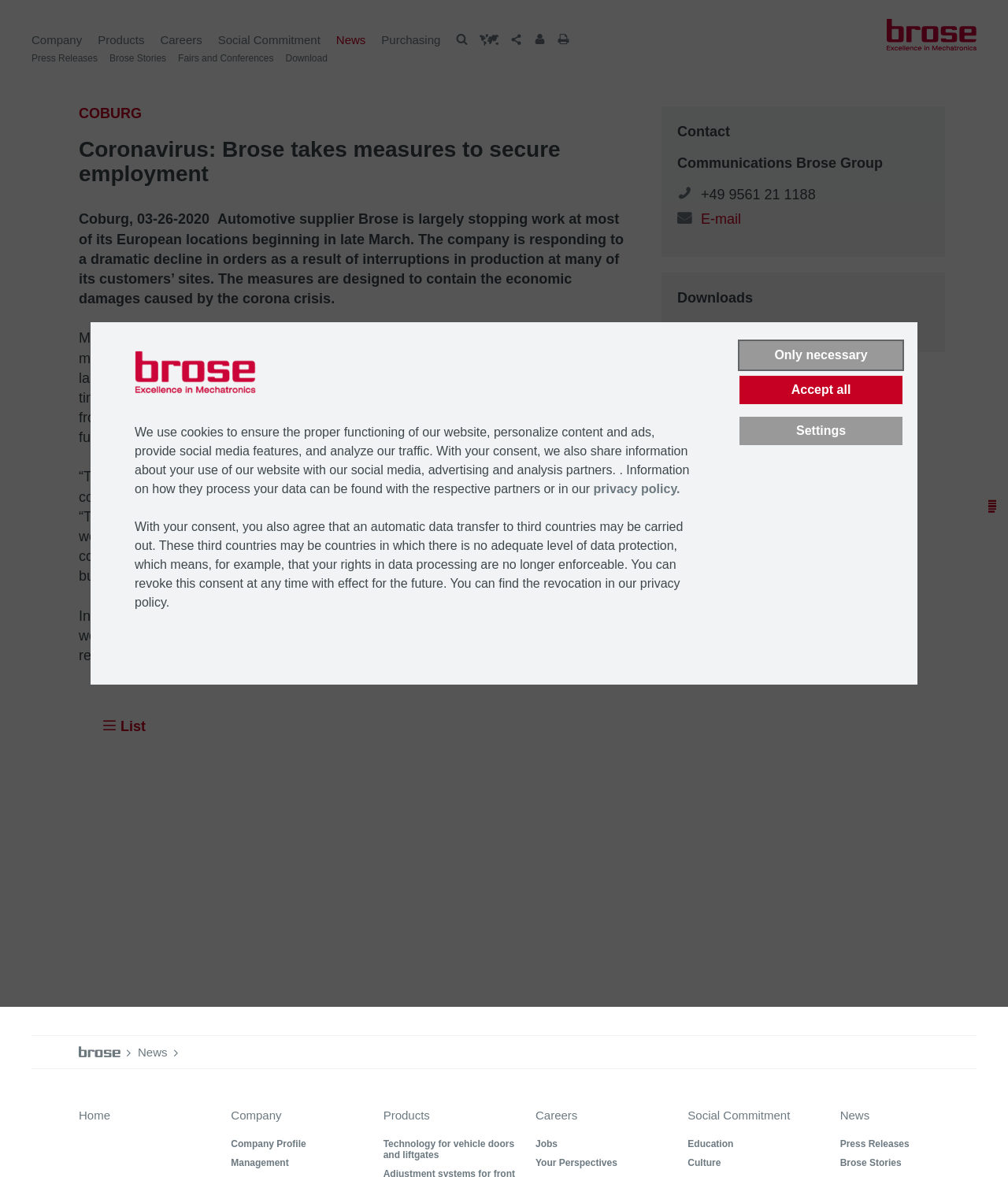Locate the bounding box coordinates of the area you need to click to fulfill this instruction: 'Read Press Releases'. The coordinates must be in the form of four float numbers ranging from 0 to 1: [left, top, right, bottom].

[0.031, 0.045, 0.097, 0.054]